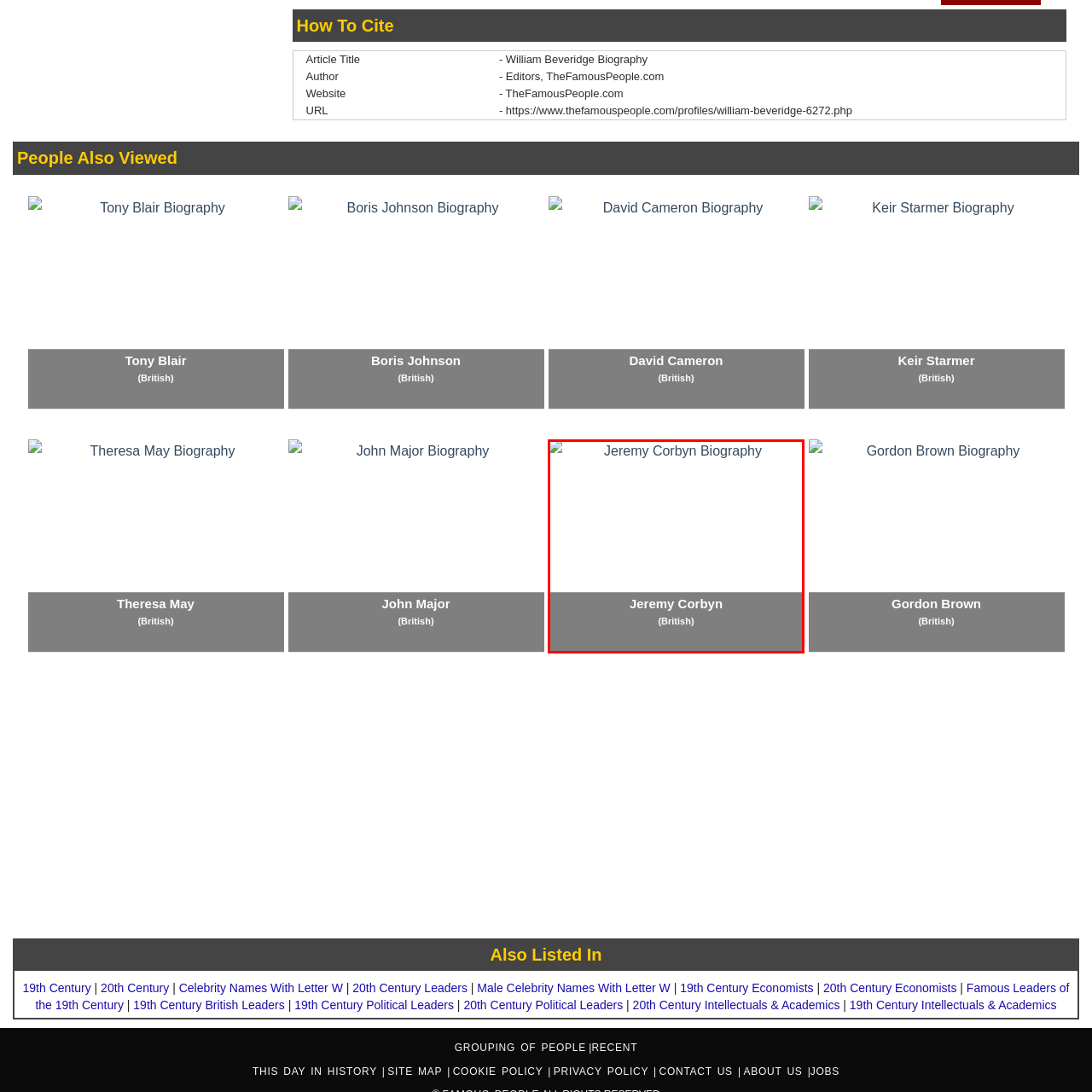Look at the image within the red outline, What is Jeremy Corbyn's nationality? Answer with one word or phrase.

British